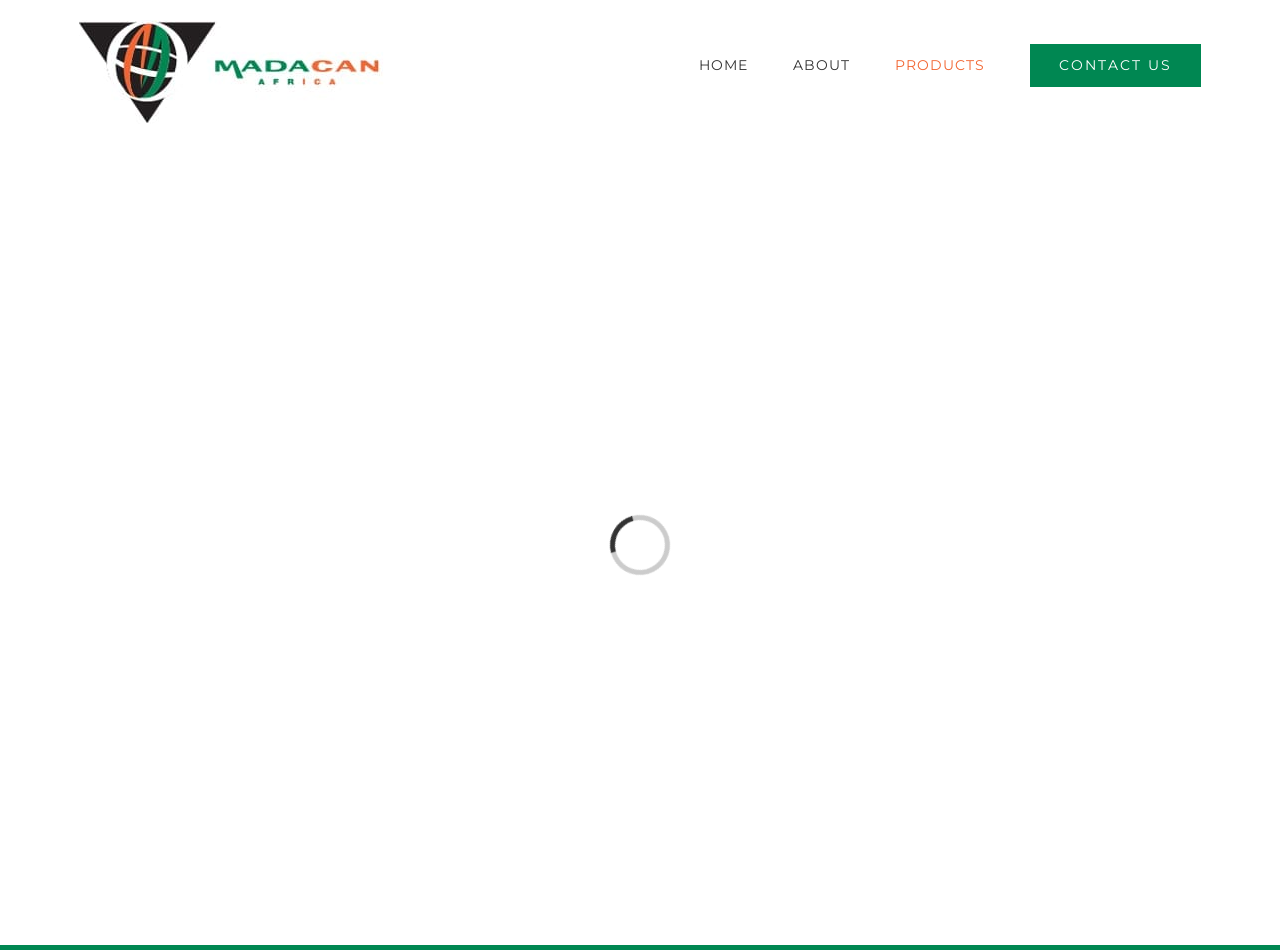Is the webpage focused on a specific element?
Based on the image, provide a one-word or brief-phrase response.

Yes